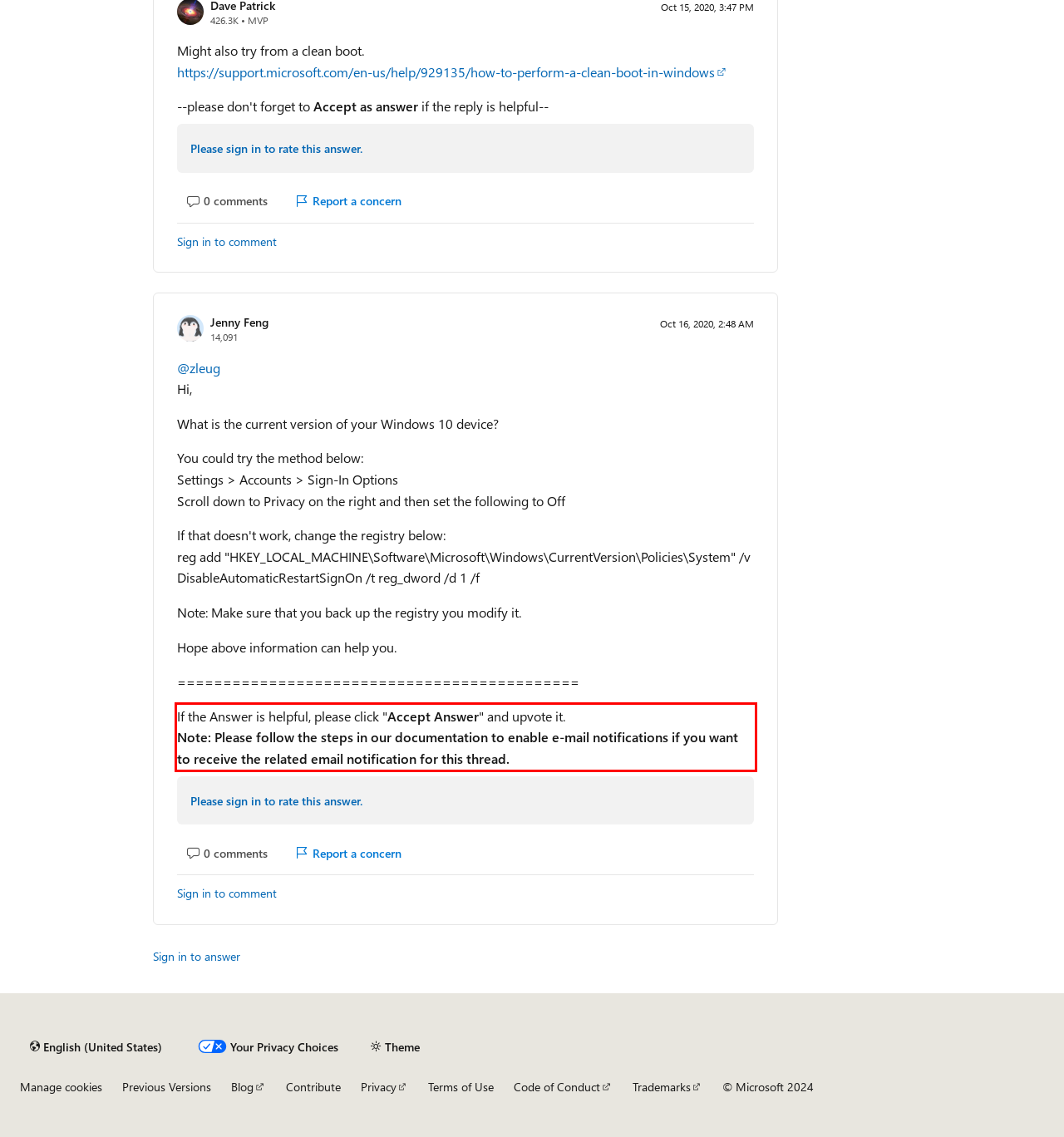Analyze the webpage screenshot and use OCR to recognize the text content in the red bounding box.

If the Answer is helpful, please click "Accept Answer" and upvote it. Note: Please follow the steps in our documentation to enable e-mail notifications if you want to receive the related email notification for this thread.